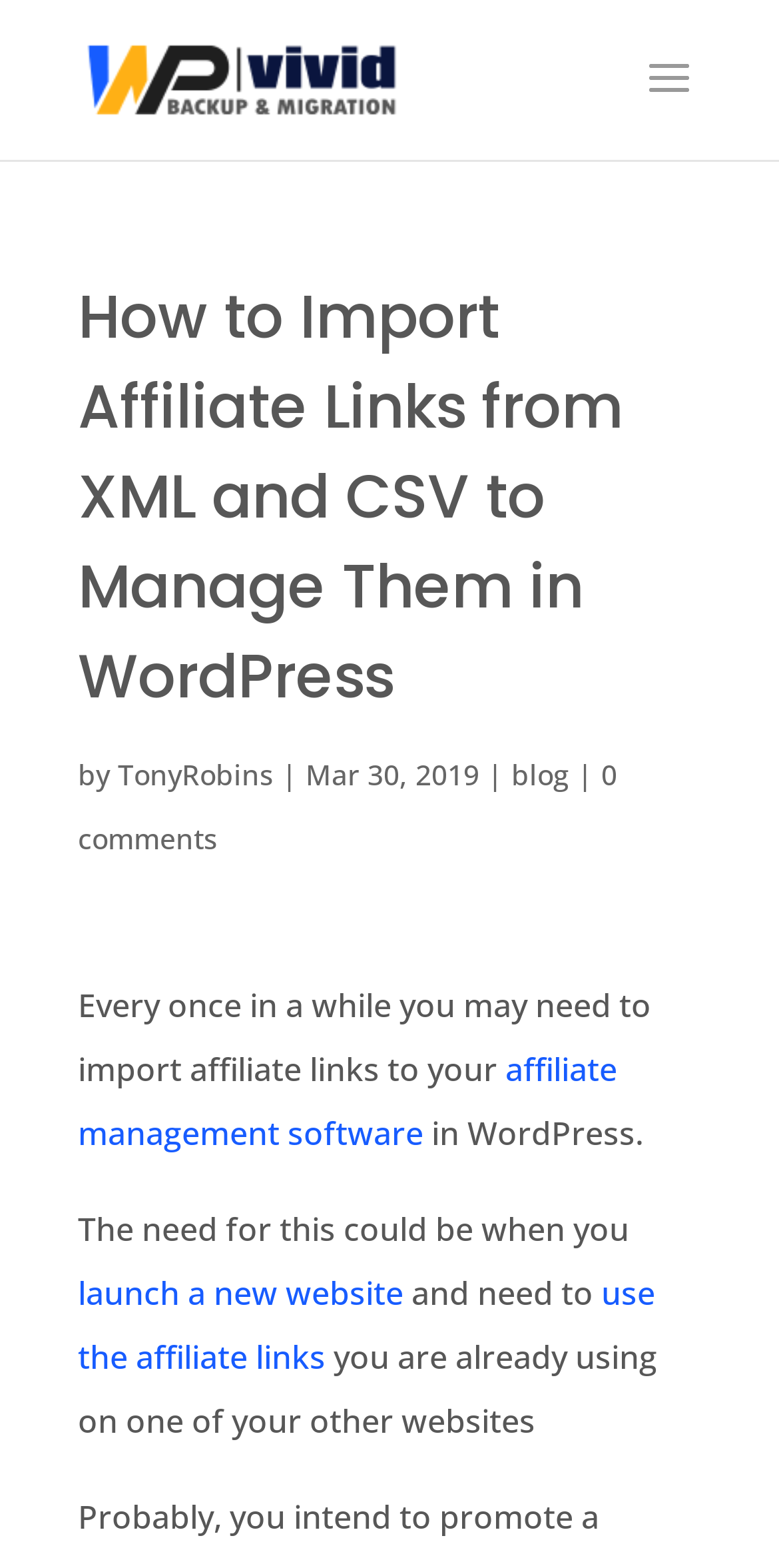Identify the bounding box coordinates for the UI element described by the following text: "affiliate management software". Provide the coordinates as four float numbers between 0 and 1, in the format [left, top, right, bottom].

[0.1, 0.668, 0.792, 0.737]